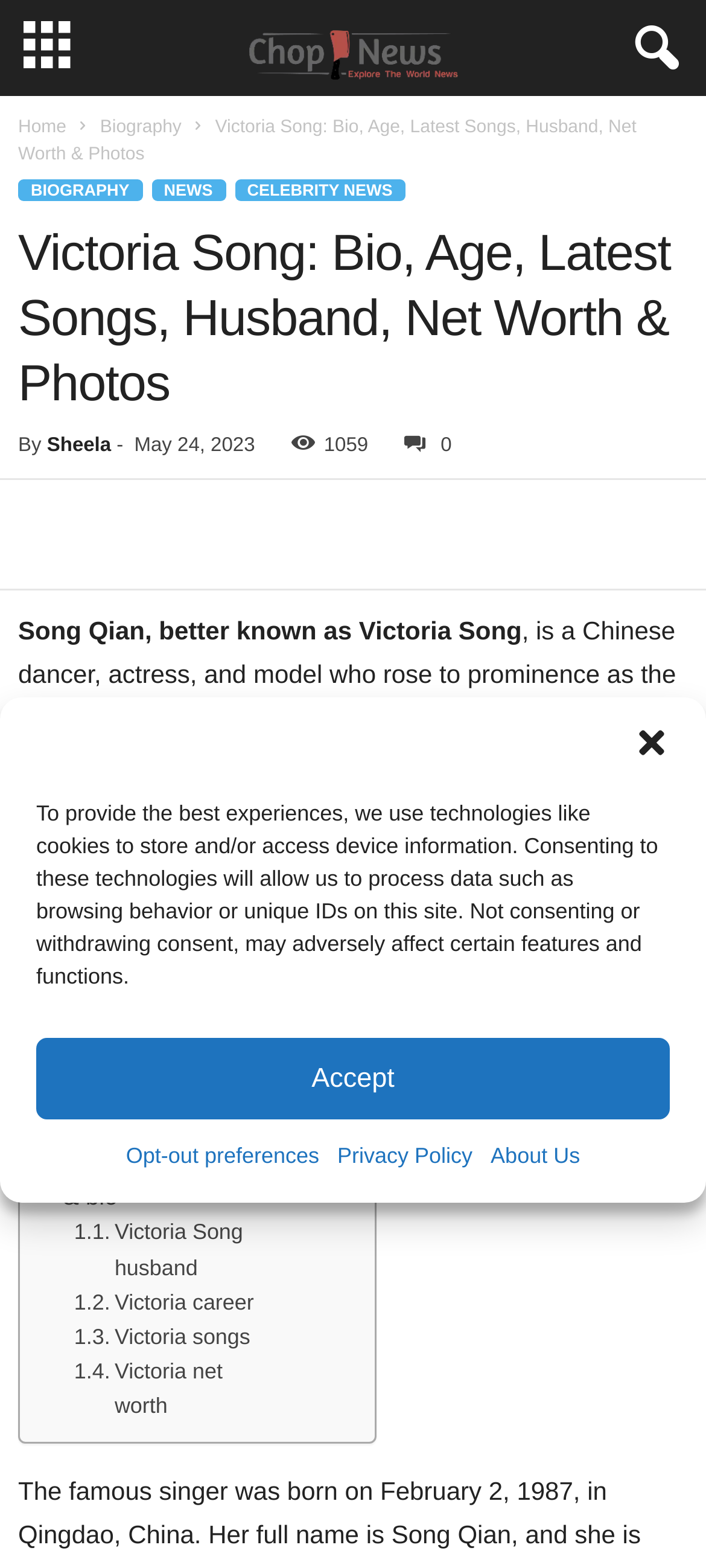Kindly determine the bounding box coordinates of the area that needs to be clicked to fulfill this instruction: "Read Victoria Song's biography".

[0.142, 0.075, 0.257, 0.088]